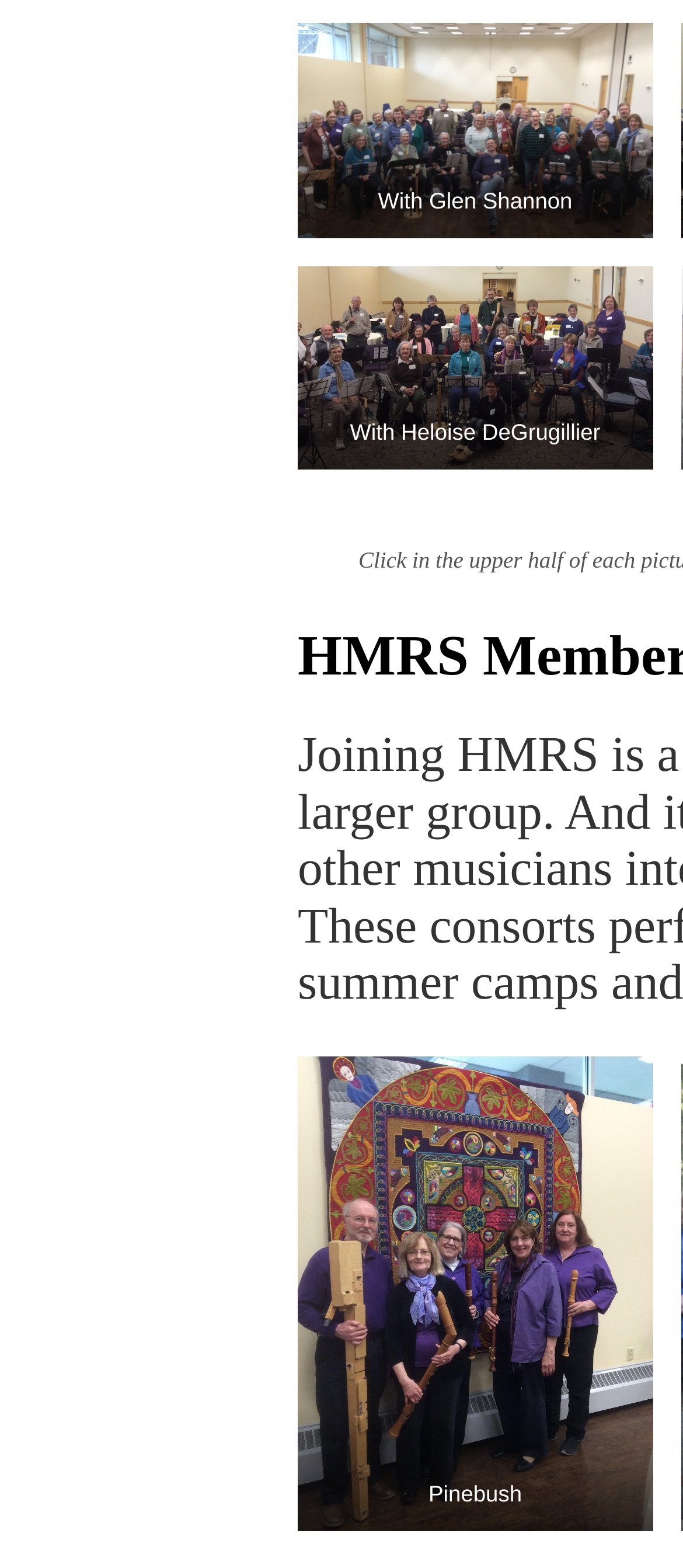What is the name of the person in the first figure?
Using the screenshot, give a one-word or short phrase answer.

Glen Shannon